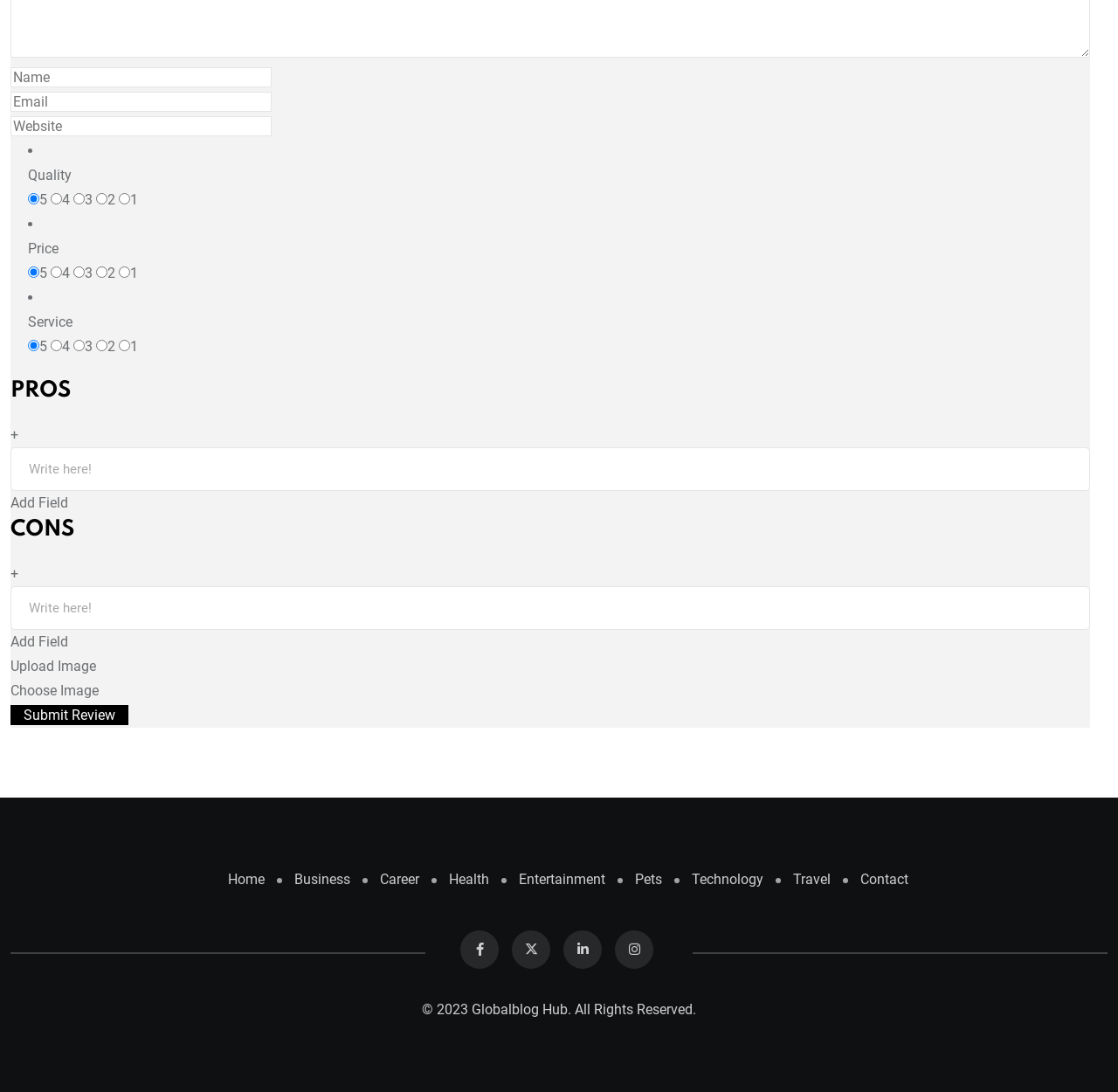What is the function of the '+' buttons?
Answer briefly with a single word or phrase based on the image.

Add field